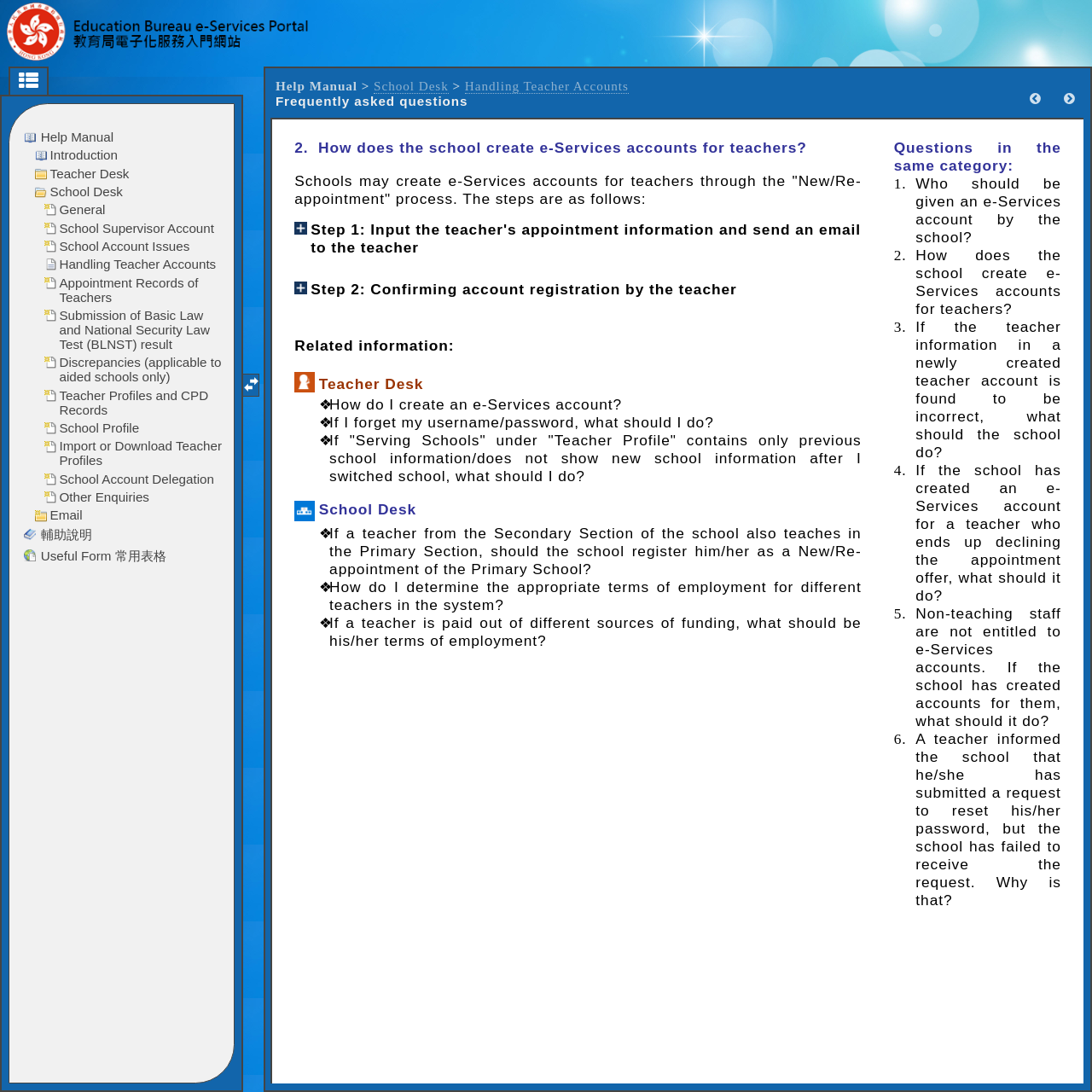Identify the bounding box coordinates of the section to be clicked to complete the task described by the following instruction: "Check 'Questions in the same category'". The coordinates should be four float numbers between 0 and 1, formatted as [left, top, right, bottom].

[0.804, 0.113, 0.987, 0.848]